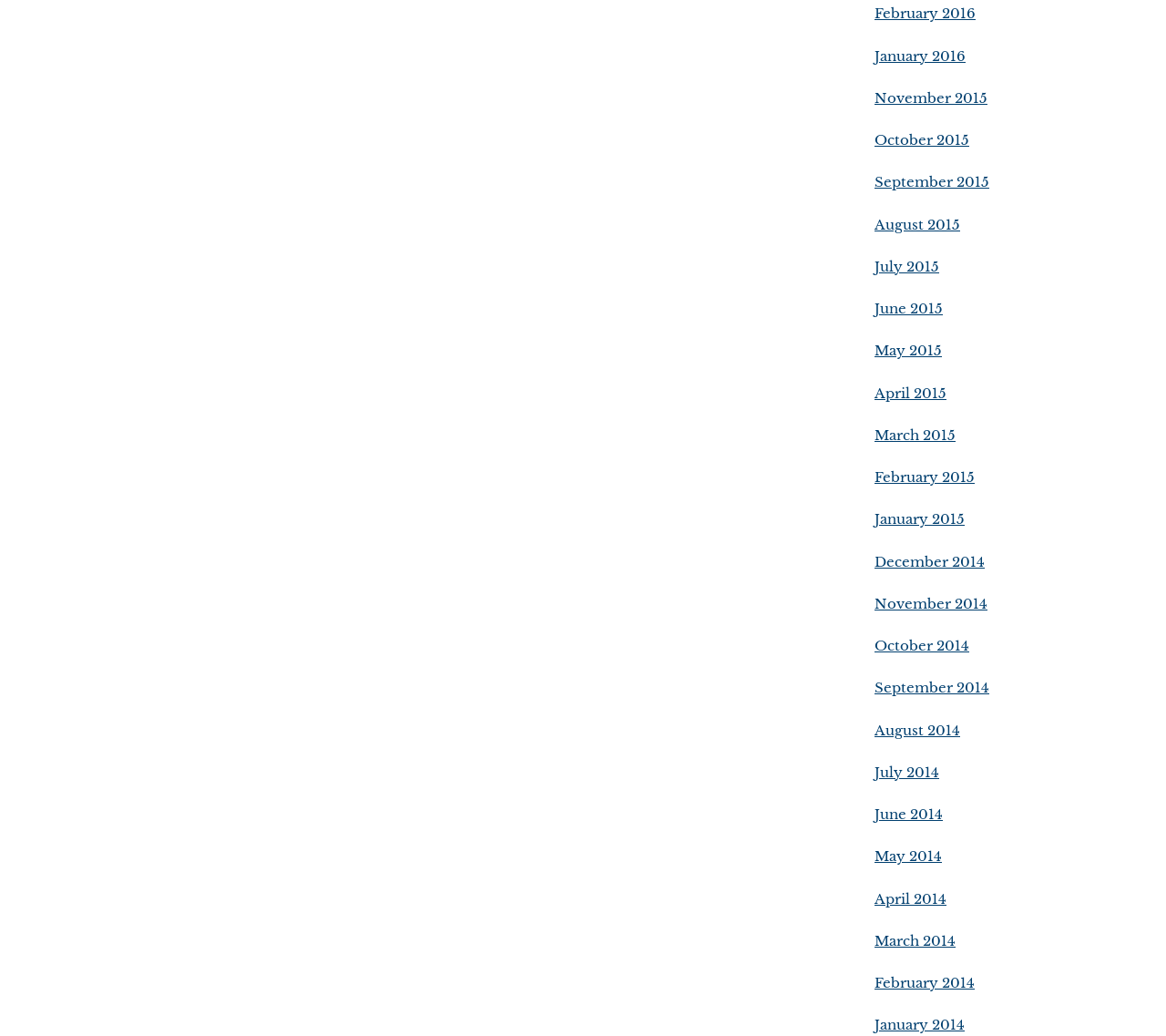Provide a one-word or brief phrase answer to the question:
Are the links sorted in chronological order?

Yes